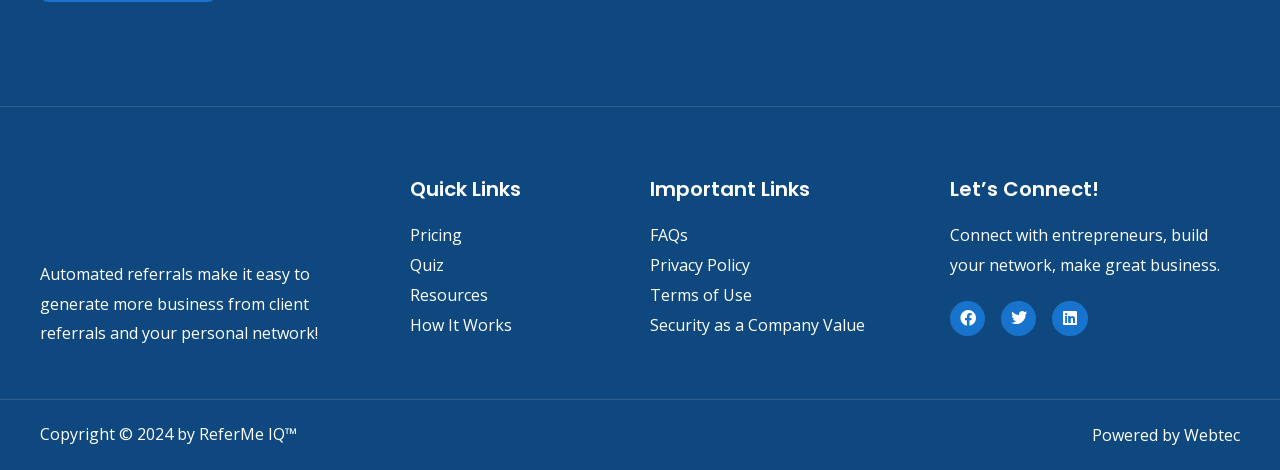Please provide the bounding box coordinates for the element that needs to be clicked to perform the instruction: "Click on the 'Pricing' link". The coordinates must consist of four float numbers between 0 and 1, formatted as [left, top, right, bottom].

[0.32, 0.48, 0.492, 0.522]